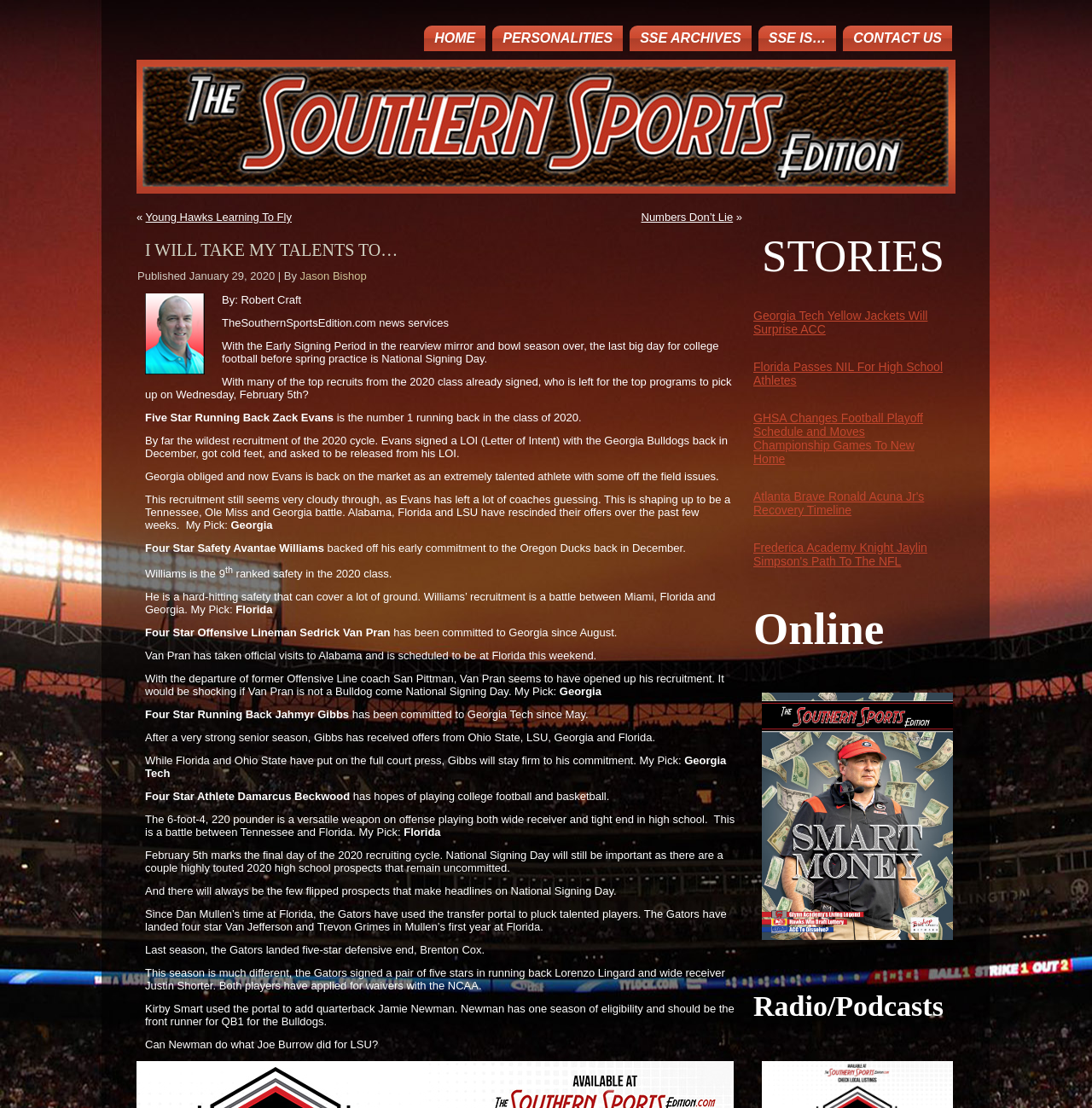What is the position of Zack Evans?
Refer to the image and give a detailed response to the question.

According to the article, Zack Evans is a 'Five Star Running Back' and is considered the number 1 running back in the class of 2020.